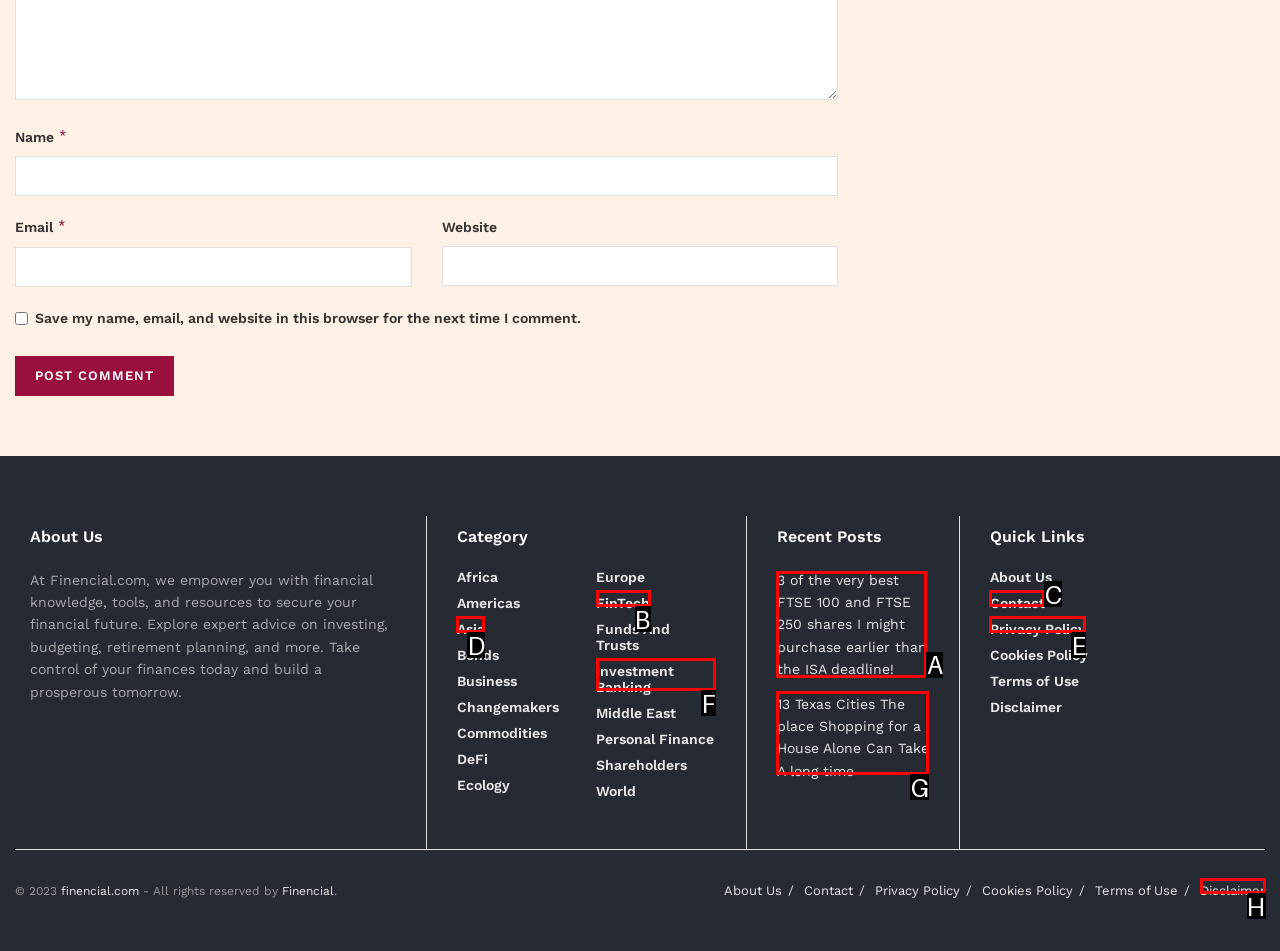Select the right option to accomplish this task: Read the recent post 3 of the very best FTSE 100 and FTSE 250 shares I might purchase earlier than the ISA deadline!. Reply with the letter corresponding to the correct UI element.

A